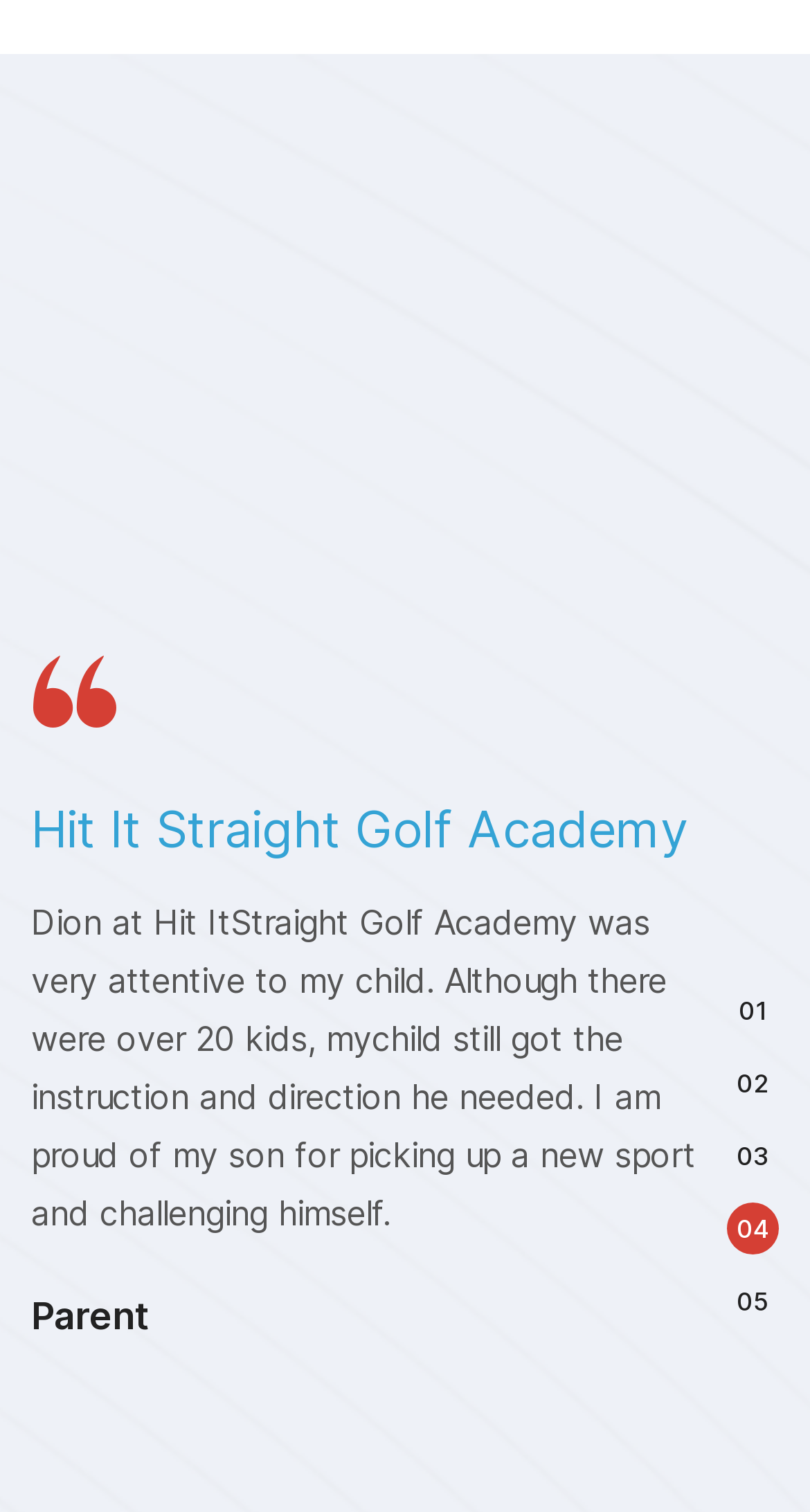Give the bounding box coordinates for this UI element: "aria-label="5"". The coordinates should be four float numbers between 0 and 1, arranged as [left, top, right, bottom].

[0.897, 0.843, 0.962, 0.877]